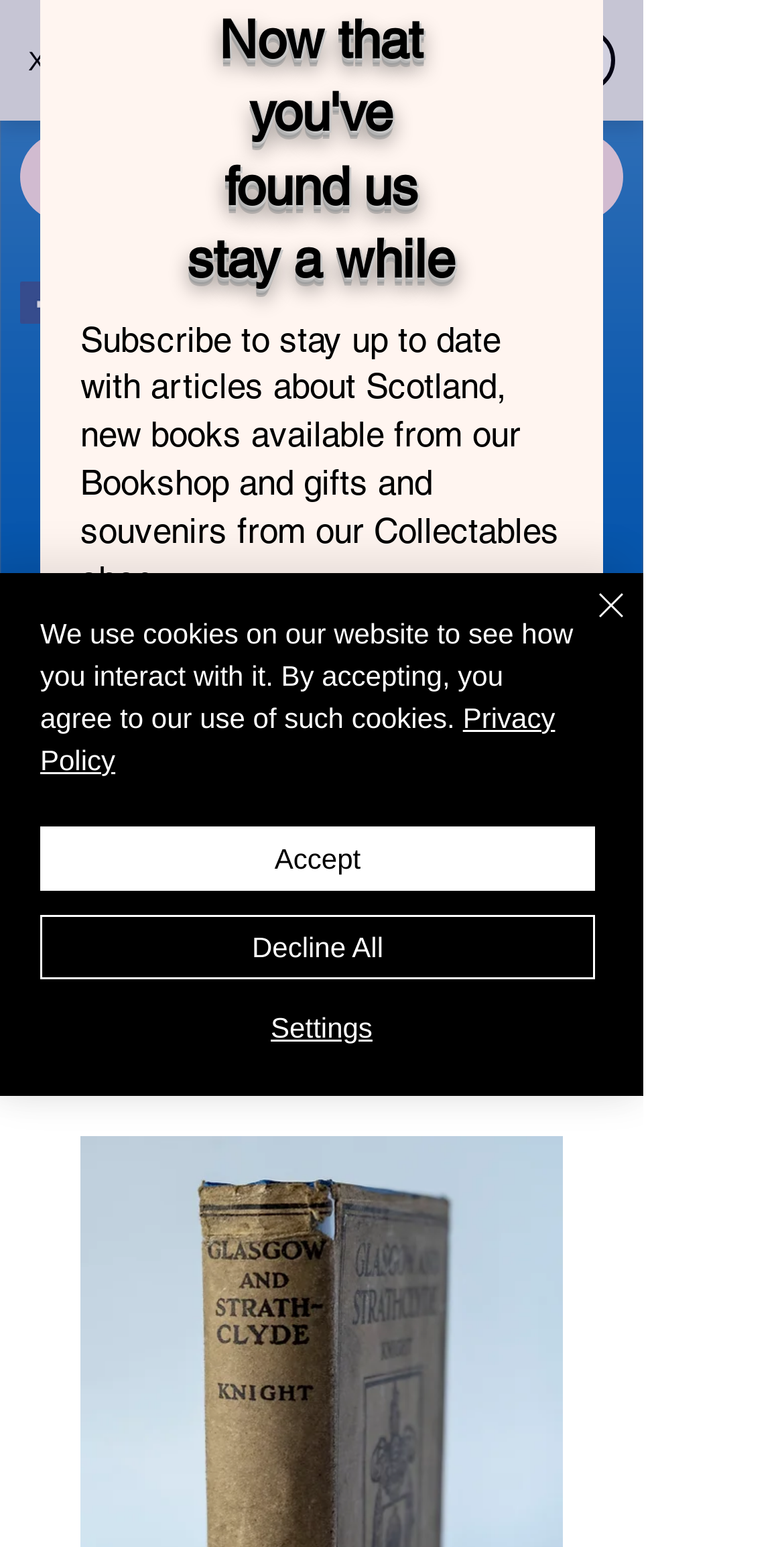Predict the bounding box coordinates of the UI element that matches this description: "aria-label="Open navigation menu"". The coordinates should be in the format [left, top, right, bottom] with each value between 0 and 1.

[0.641, 0.156, 0.769, 0.221]